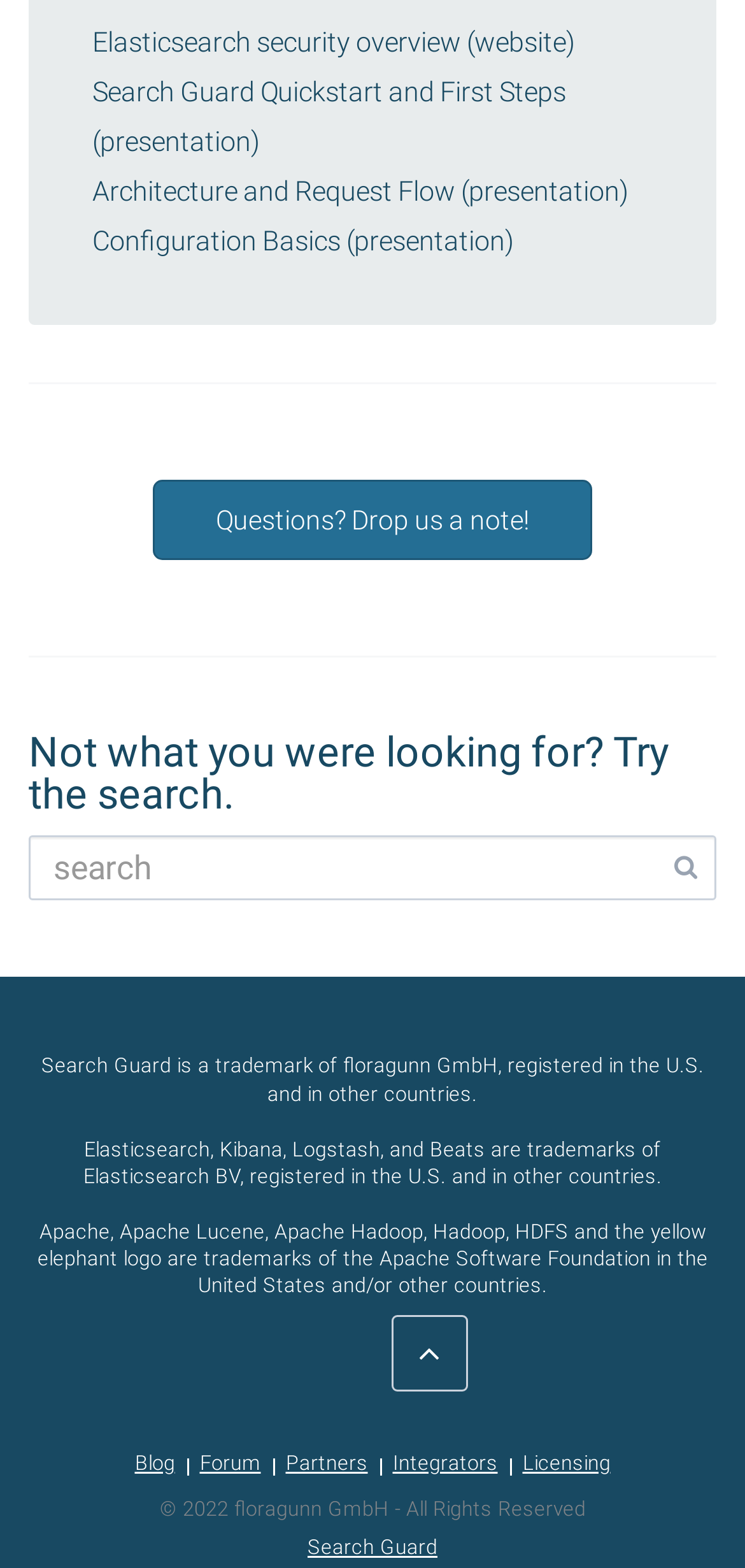How many presentation links are there?
Using the information from the image, answer the question thoroughly.

I counted the number of links with 'presentation' in their text, which includes 'Search Guard Quickstart and First Steps', 'Architecture and Request Flow', and 'Configuration Basics', totaling 3 presentation links.